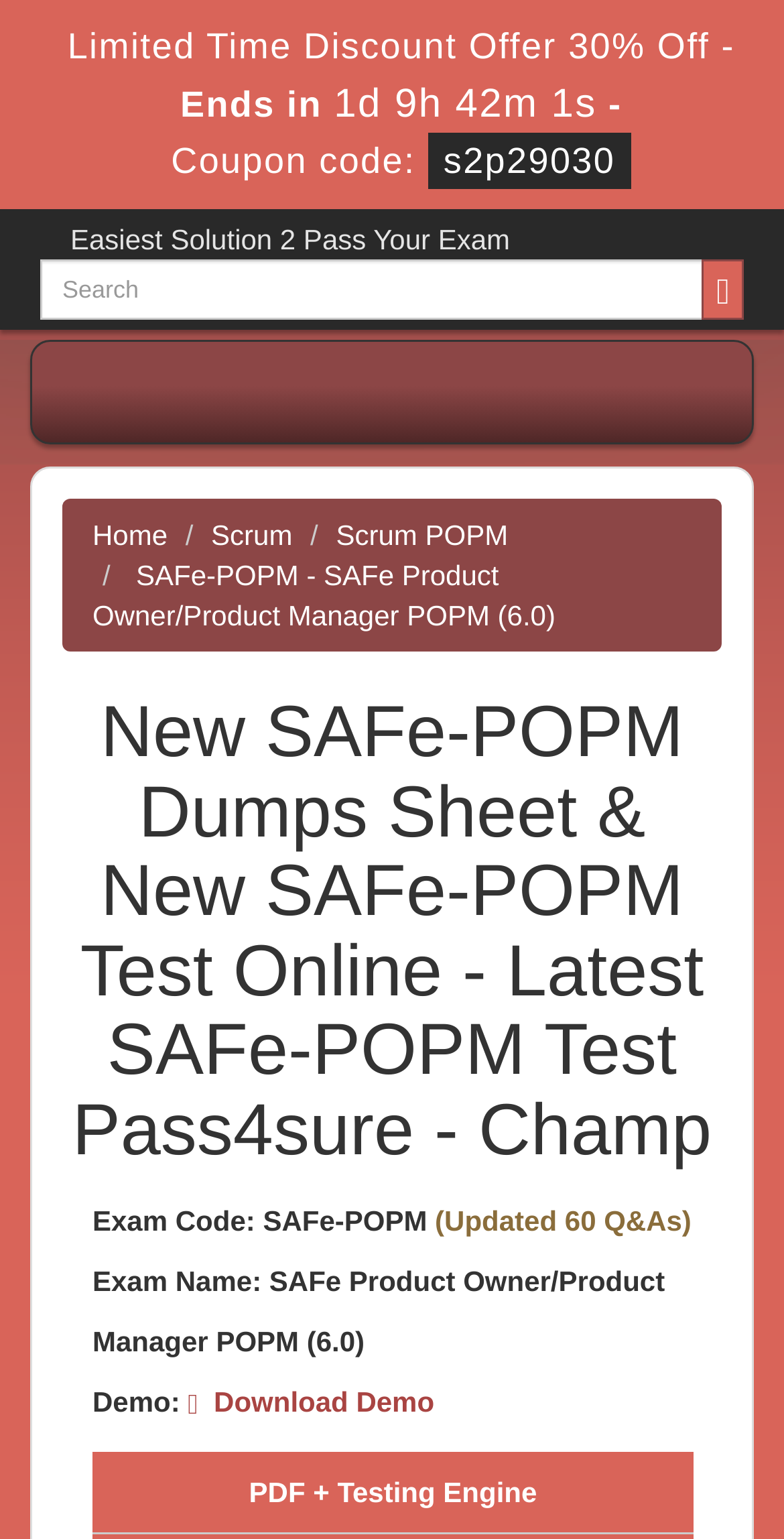Illustrate the webpage's structure and main components comprehensively.

The webpage appears to be a product page for SAFe-POPM dumps sheets and test online resources. At the top, there is a limited-time discount offer with a countdown timer, taking up most of the width of the page. Below this offer, there is a heading stating "Easiest Solution 2 Pass Your Exam". 

On the left side, there is a search box with a required field and a search button with a magnifying glass icon. To the right of the search box, there are several links, including "Home", "Scrum", and "Scrum POPM". 

Below these links, there is a heading with the title of the product, "New SAFe-POPM Dumps Sheet & New SAFe-POPM Test Online - Latest SAFe-POPM Test Pass4sure - Champ". This heading spans almost the entire width of the page.

Further down, there are several lines of text providing details about the exam, including the exam code, name, and an update notice indicating that the resource has 60 Q&As. There is also a "Demo" section with a download link. At the very bottom of the page, there is a line of text promoting a "PDF + Testing Engine" resource.